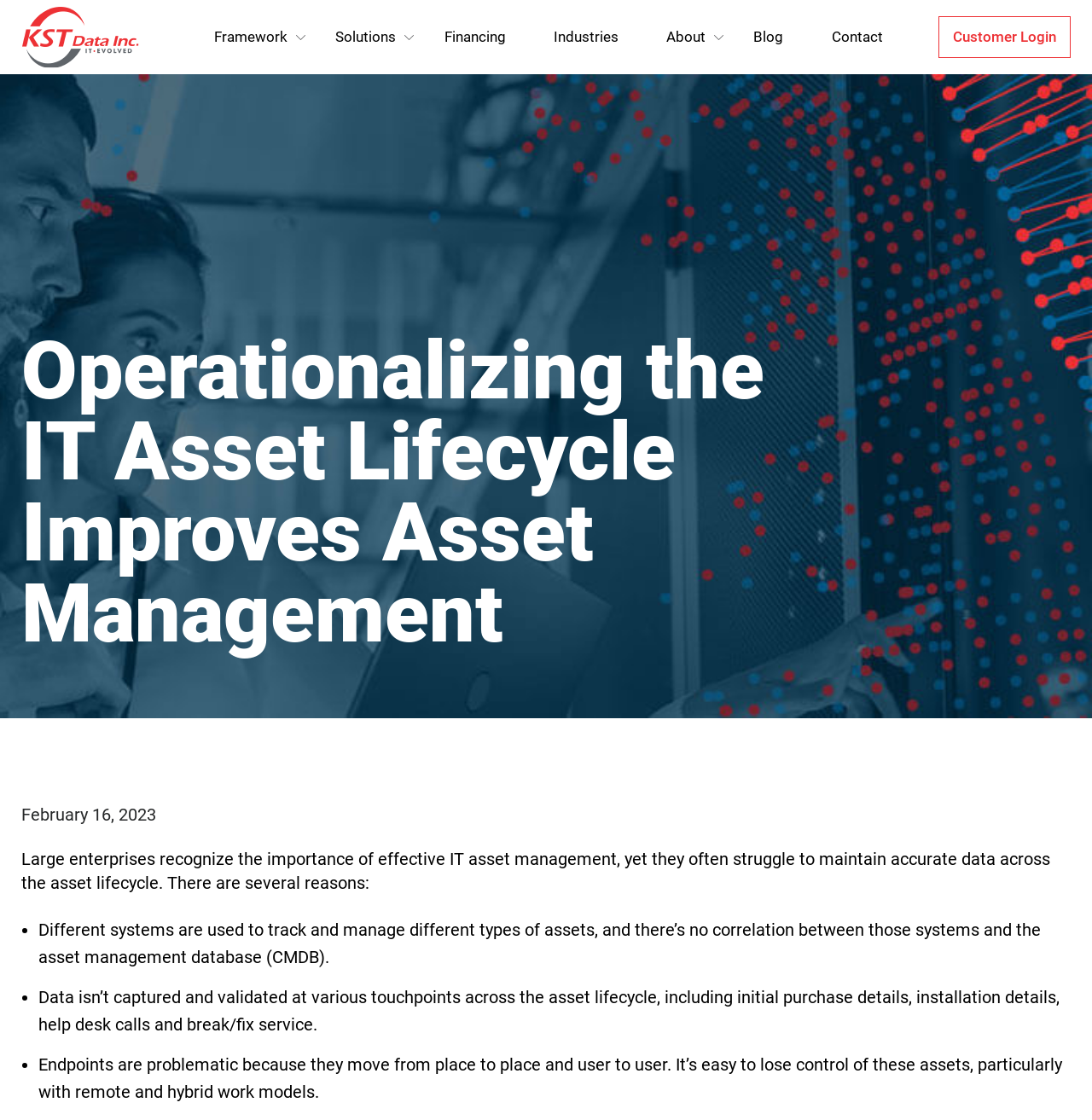Please identify the coordinates of the bounding box that should be clicked to fulfill this instruction: "explore Solutions".

[0.295, 0.0, 0.375, 0.066]